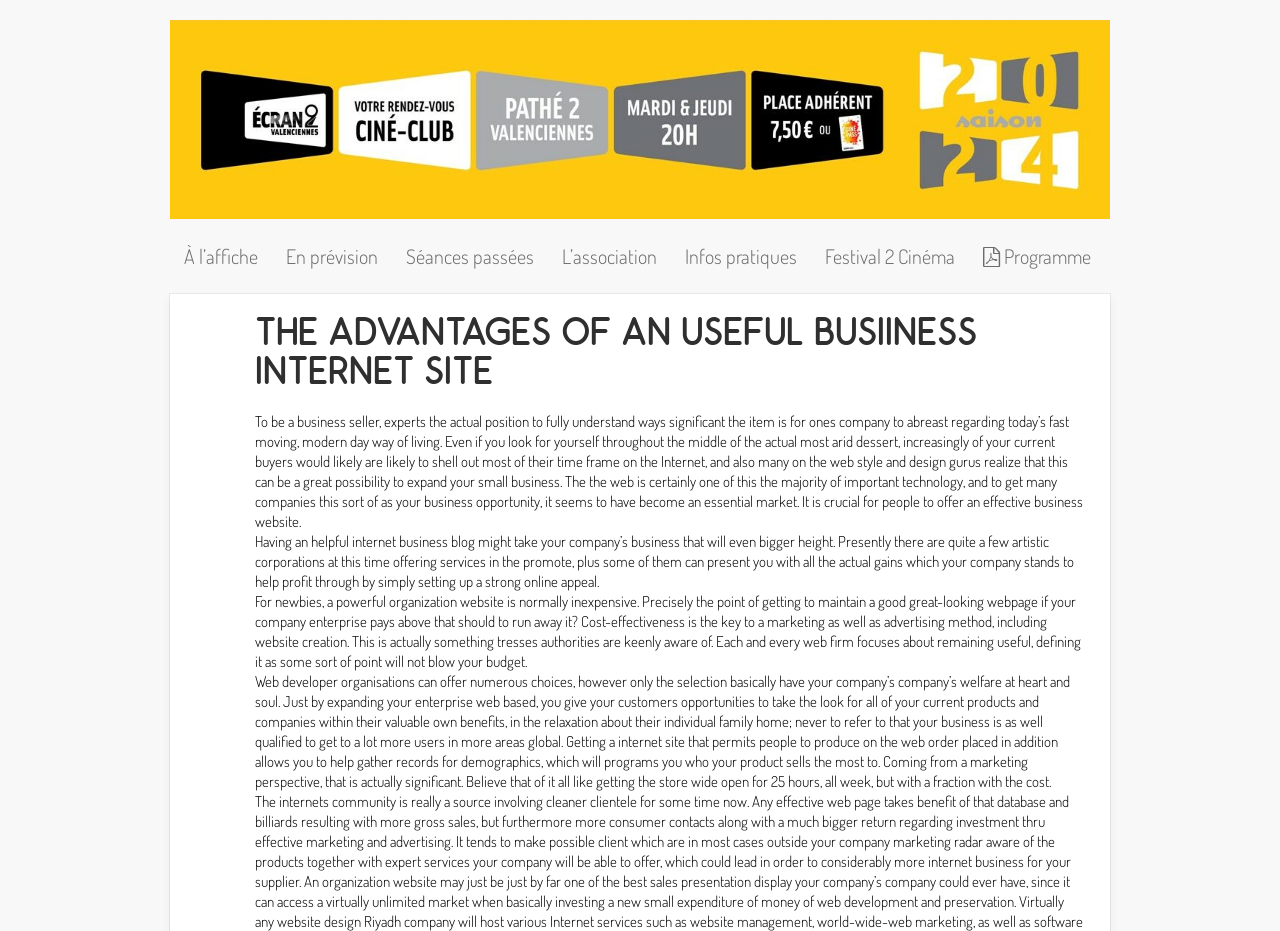Identify the bounding box for the UI element described as: "L’association". Ensure the coordinates are four float numbers between 0 and 1, formatted as [left, top, right, bottom].

[0.428, 0.256, 0.524, 0.294]